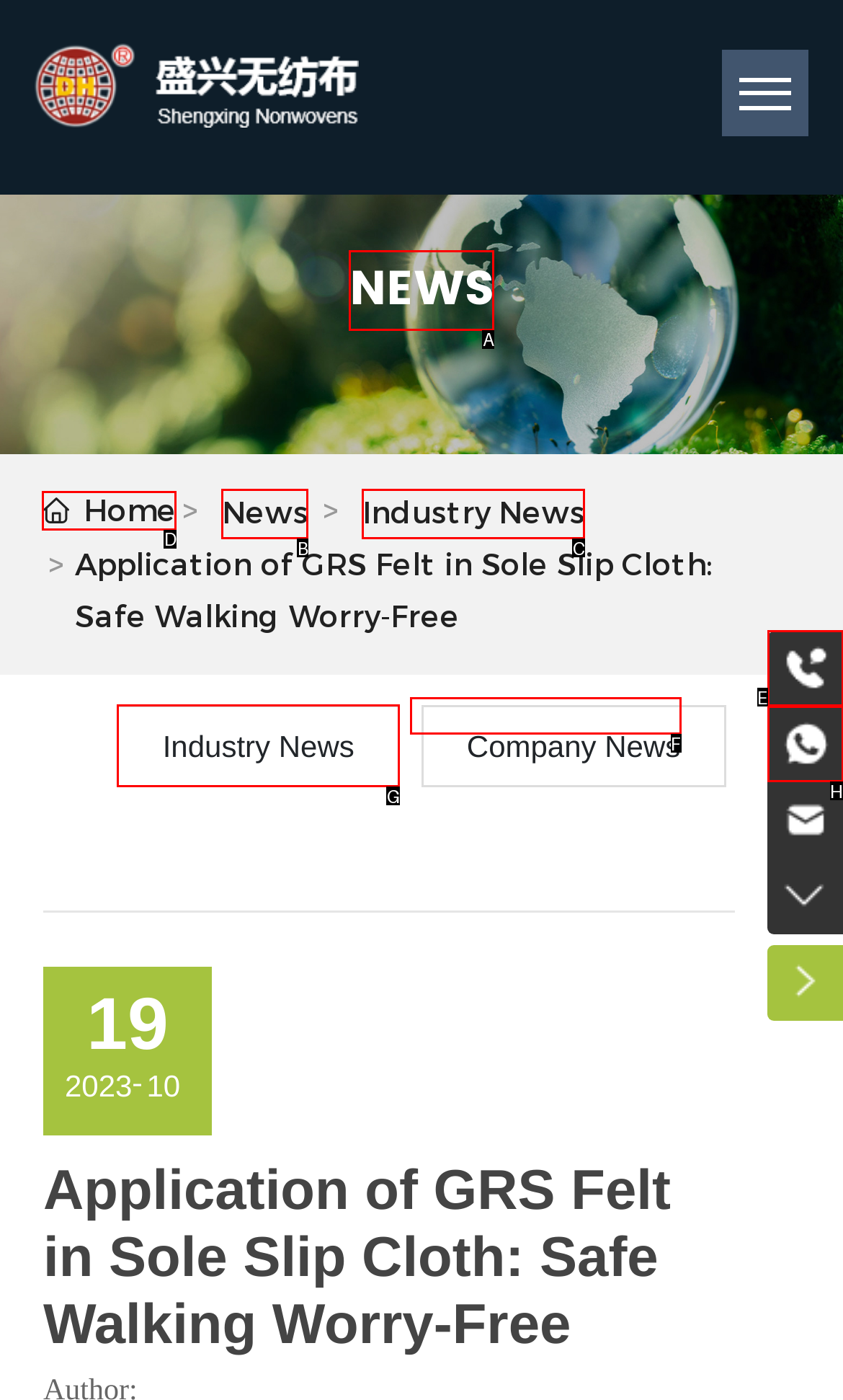Among the marked elements in the screenshot, which letter corresponds to the UI element needed for the task: go to news page?

A